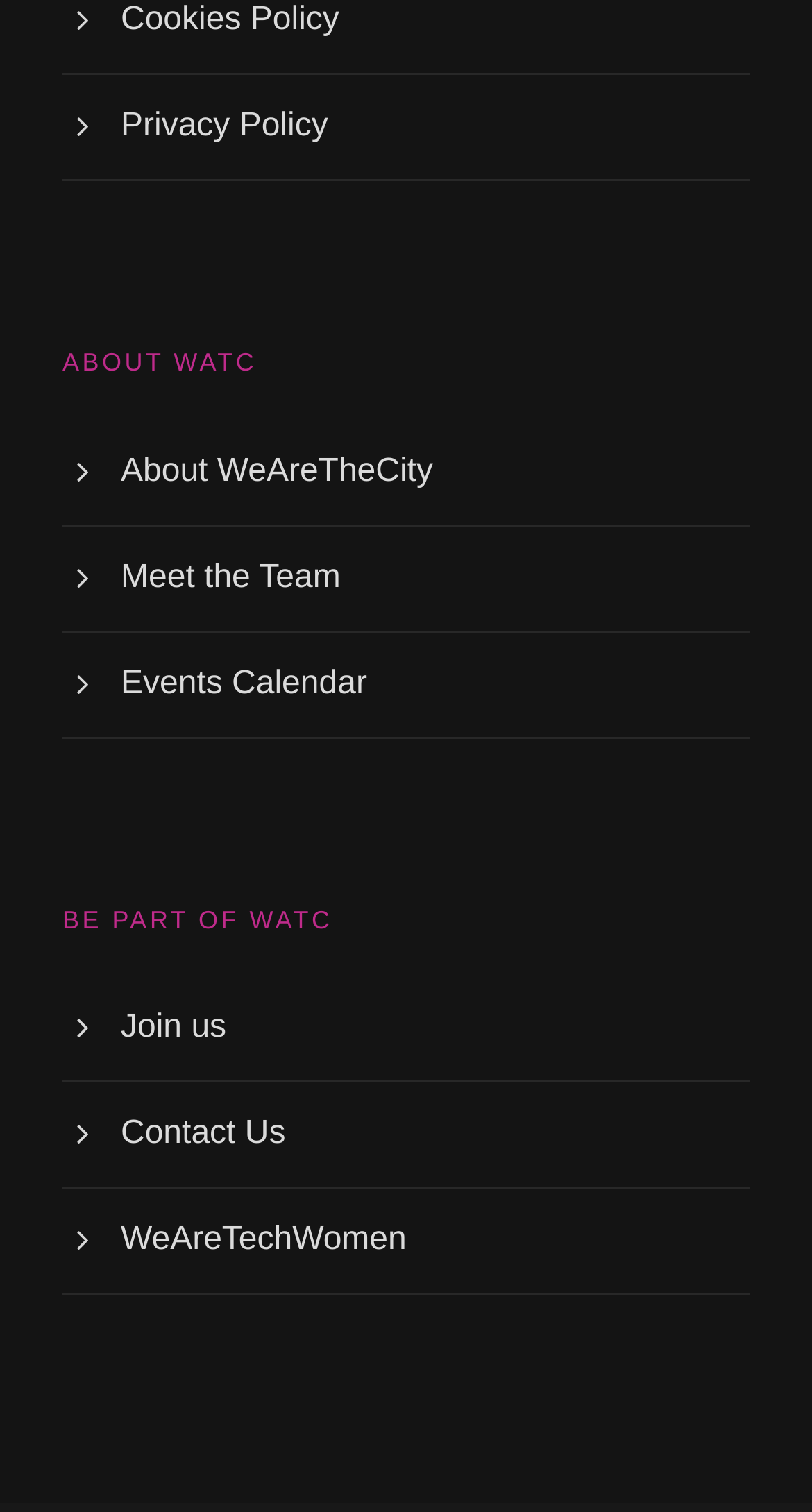What is the last link on the webpage?
Based on the screenshot, provide a one-word or short-phrase response.

WeAreTechWomen